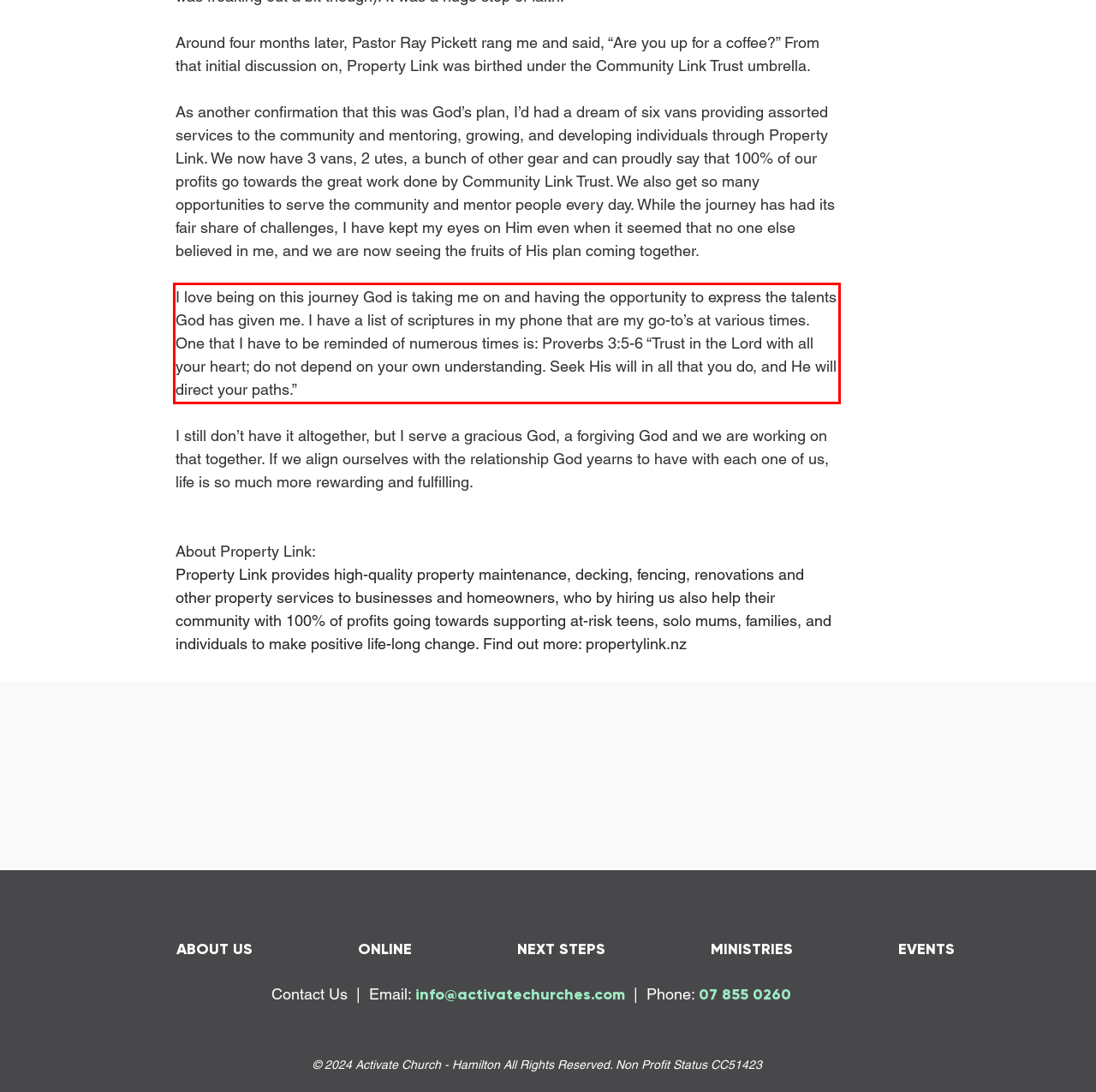Please examine the screenshot of the webpage and read the text present within the red rectangle bounding box.

I love being on this journey God is taking me on and having the opportunity to express the talents God has given me. I have a list of scriptures in my phone that are my go-to’s at various times. One that I have to be reminded of numerous times is: Proverbs 3:5-6 “Trust in the Lord with all your heart; do not depend on your own understanding. Seek His will in all that you do, and He will direct your paths.”